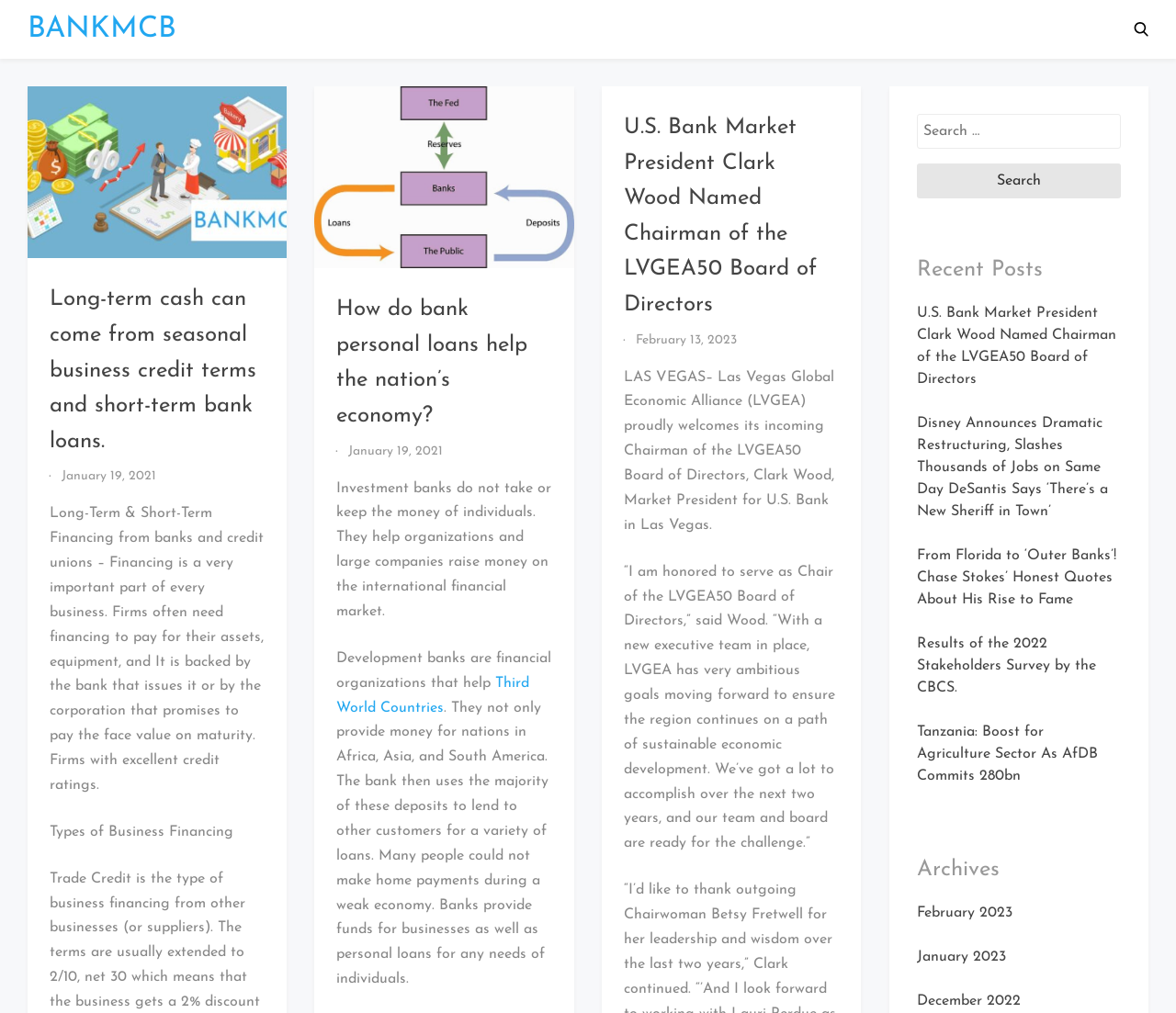Please identify the bounding box coordinates of the element I should click to complete this instruction: 'View the archives for February 2023'. The coordinates should be given as four float numbers between 0 and 1, like this: [left, top, right, bottom].

[0.779, 0.894, 0.861, 0.908]